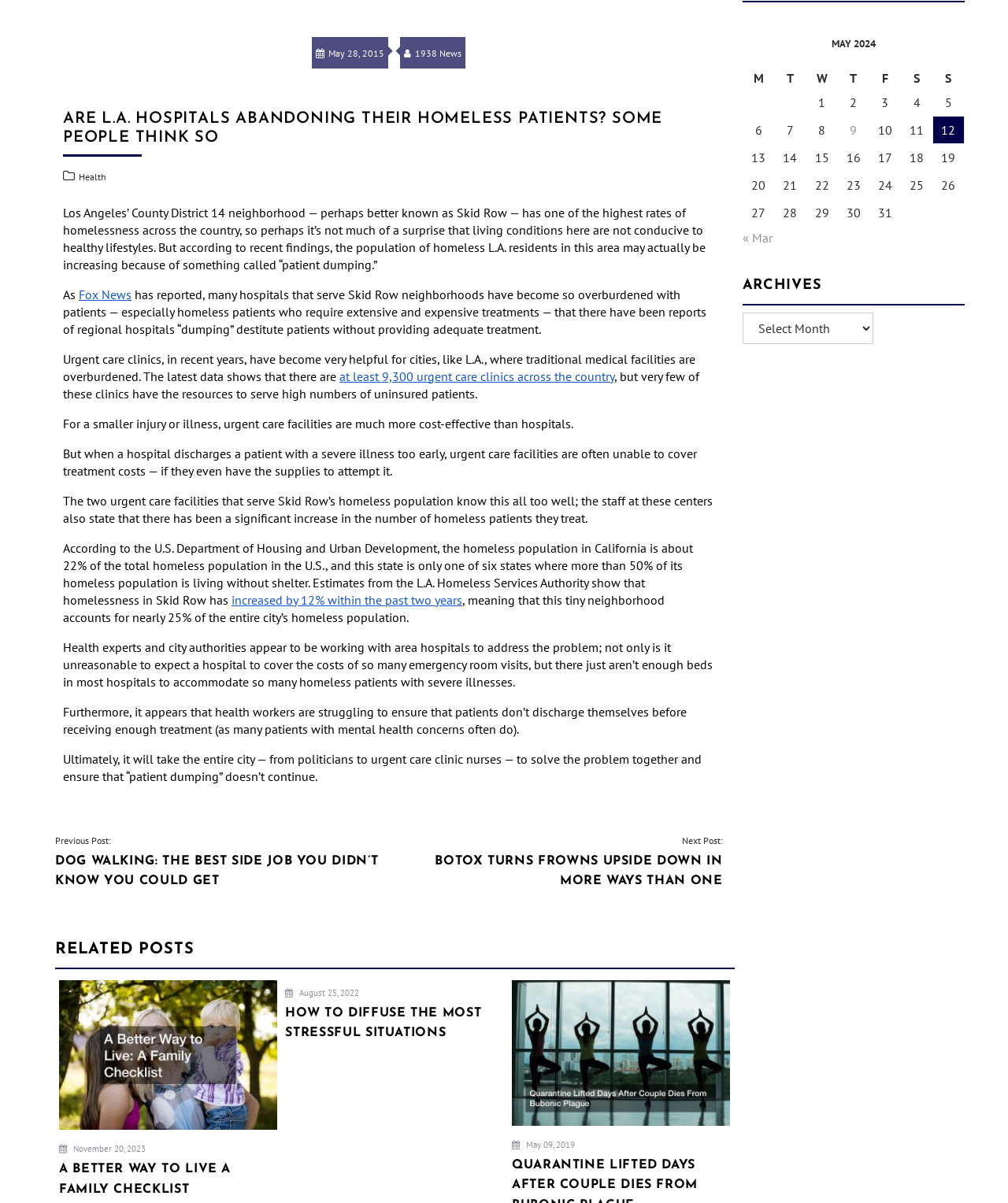Predict the bounding box of the UI element based on this description: "Fox News".

[0.078, 0.238, 0.13, 0.251]